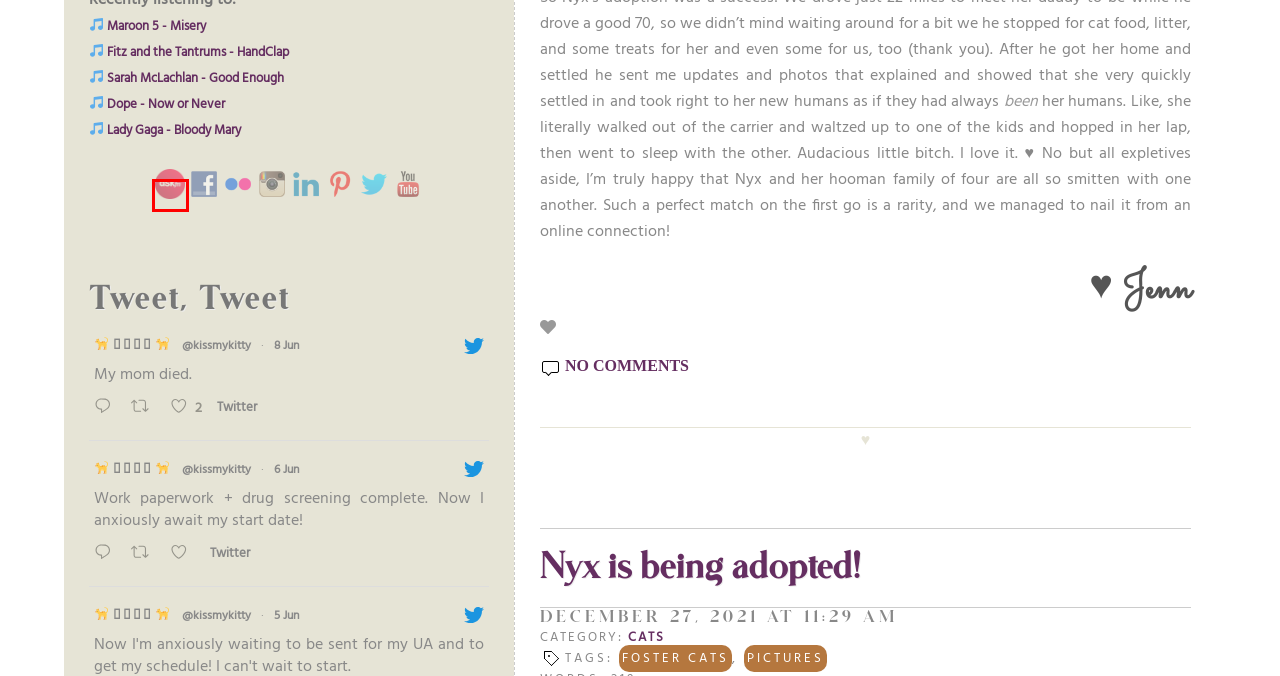Given a screenshot of a webpage with a red bounding box, please pick the webpage description that best fits the new webpage after clicking the element inside the bounding box. Here are the candidates:
A. Daniel | Jenn ♥
B. Credits & Resources | Jenn ♥
C. Subscribe | Jenn ♥
D. pictures | Jenn ♥
E. Nyx is being adopted! | Jenn ♥
F. fostering | Jenn ♥
G. Jenn (@kissmykitty) — 51 answers, 6 likes | ASKfm
H. February 2022 | Jenn ♥

G